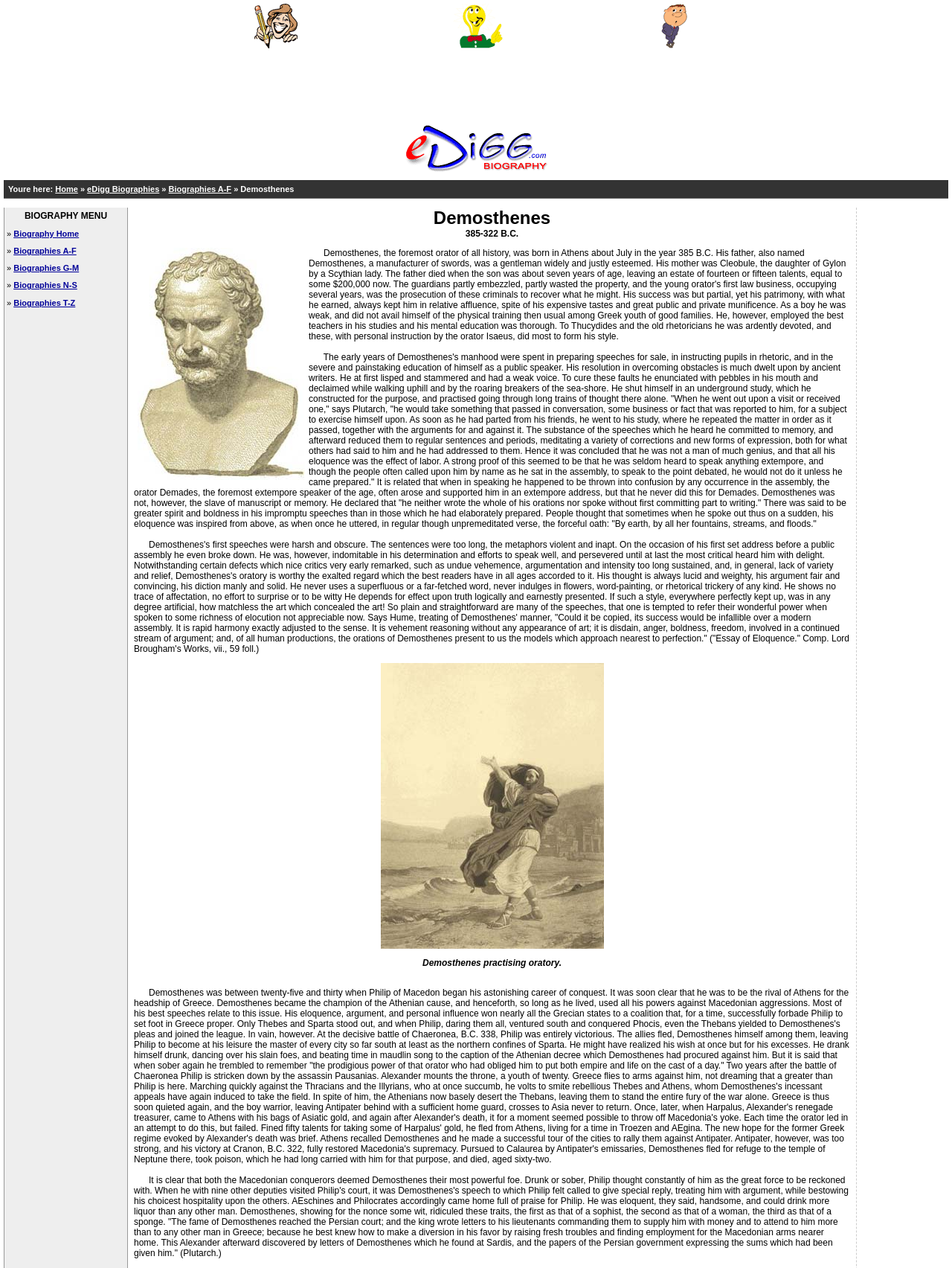Bounding box coordinates must be specified in the format (top-left x, top-left y, bottom-right x, bottom-right y). All values should be floating point numbers between 0 and 1. What are the bounding box coordinates of the UI element described as: aria-label="Advertisement" name="aswift_0" title="Advertisement"

[0.216, 0.038, 0.784, 0.091]